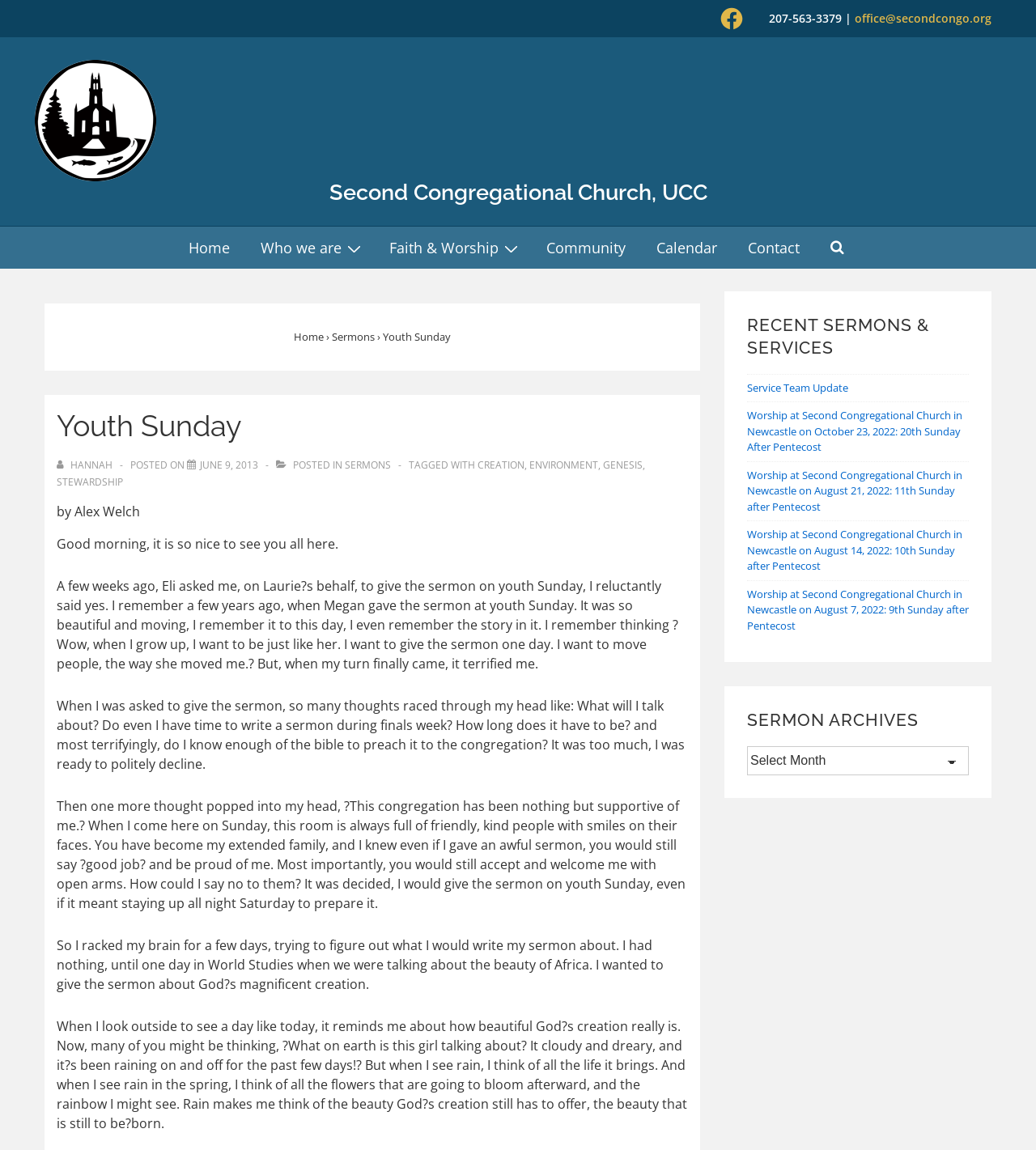Find the bounding box coordinates of the area to click in order to follow the instruction: "Select an option from the Sermon Archives dropdown".

[0.721, 0.649, 0.935, 0.674]